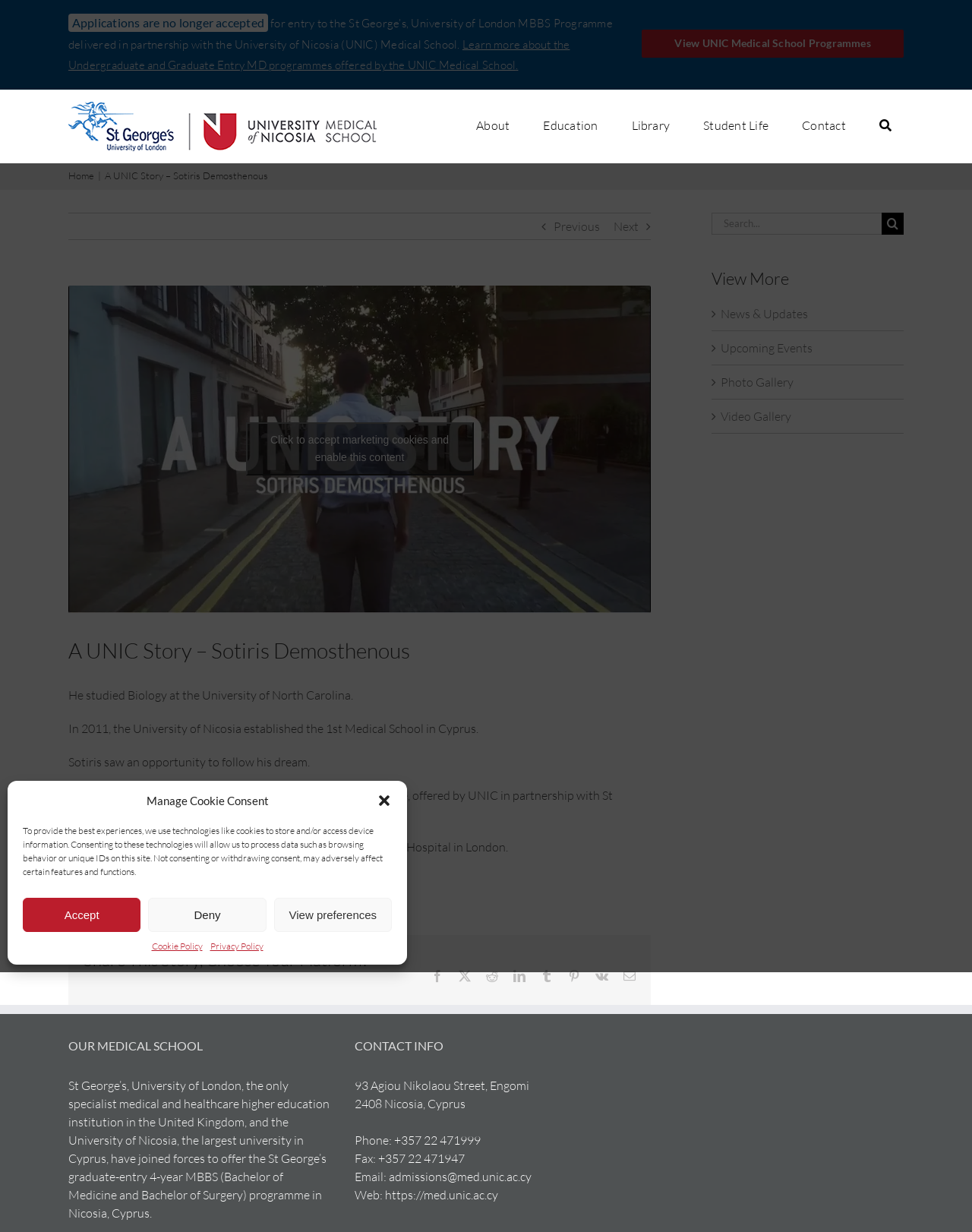What is the phone number of the University of Nicosia Medical School?
Provide a detailed and well-explained answer to the question.

This answer can be found in the contact info section of the webpage, where the phone number is listed.